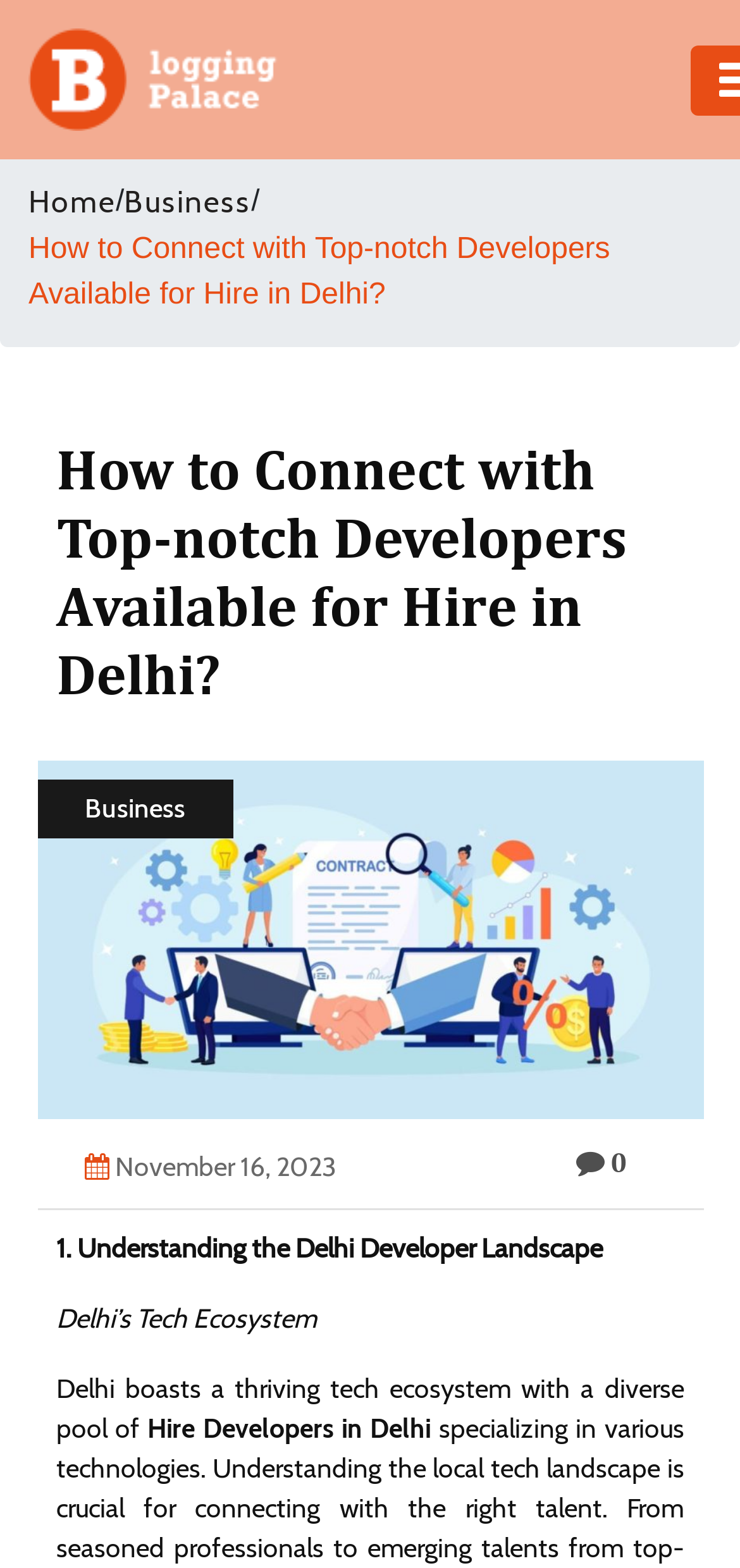What is the purpose of the webpage?
Refer to the image and offer an in-depth and detailed answer to the question.

The webpage seems to be promoting the hiring of developers in Delhi, as evident from the link 'Hire Developers in Delhi' and the overall content discussing Delhi's tech ecosystem.